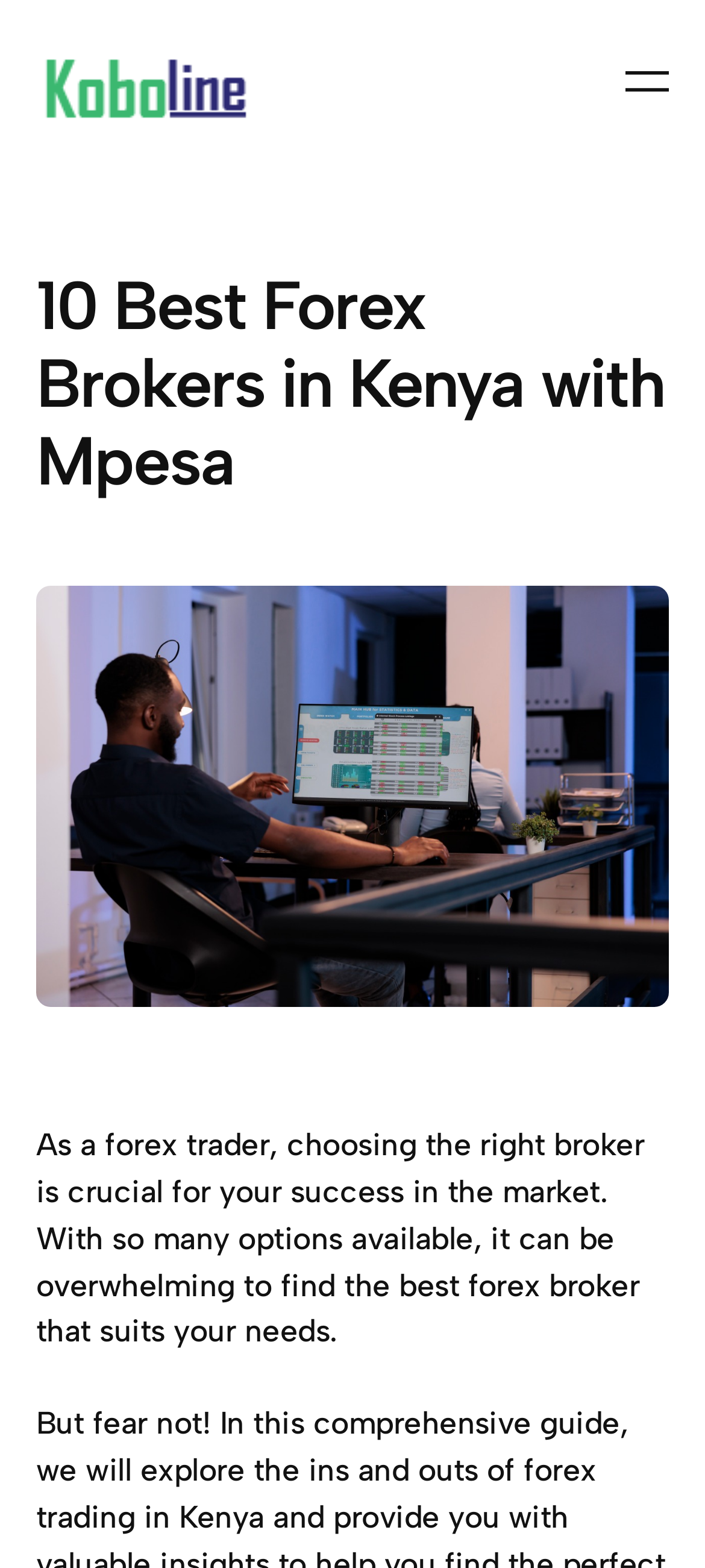Provide a single word or phrase answer to the question: 
What is the target audience of the webpage?

Forex traders